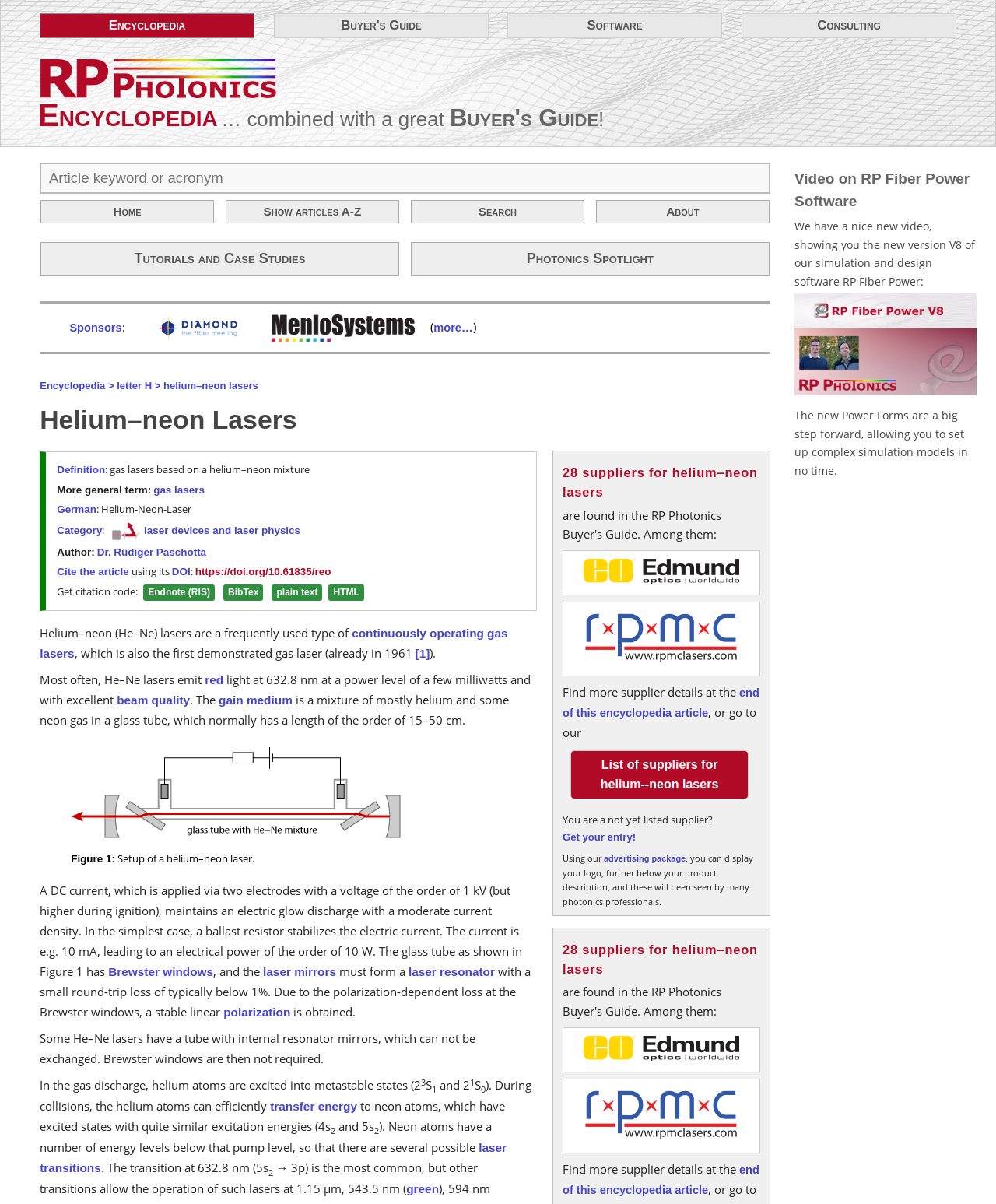Determine the bounding box coordinates of the element that should be clicked to execute the following command: "Learn about helium-neon lasers".

[0.164, 0.315, 0.259, 0.325]